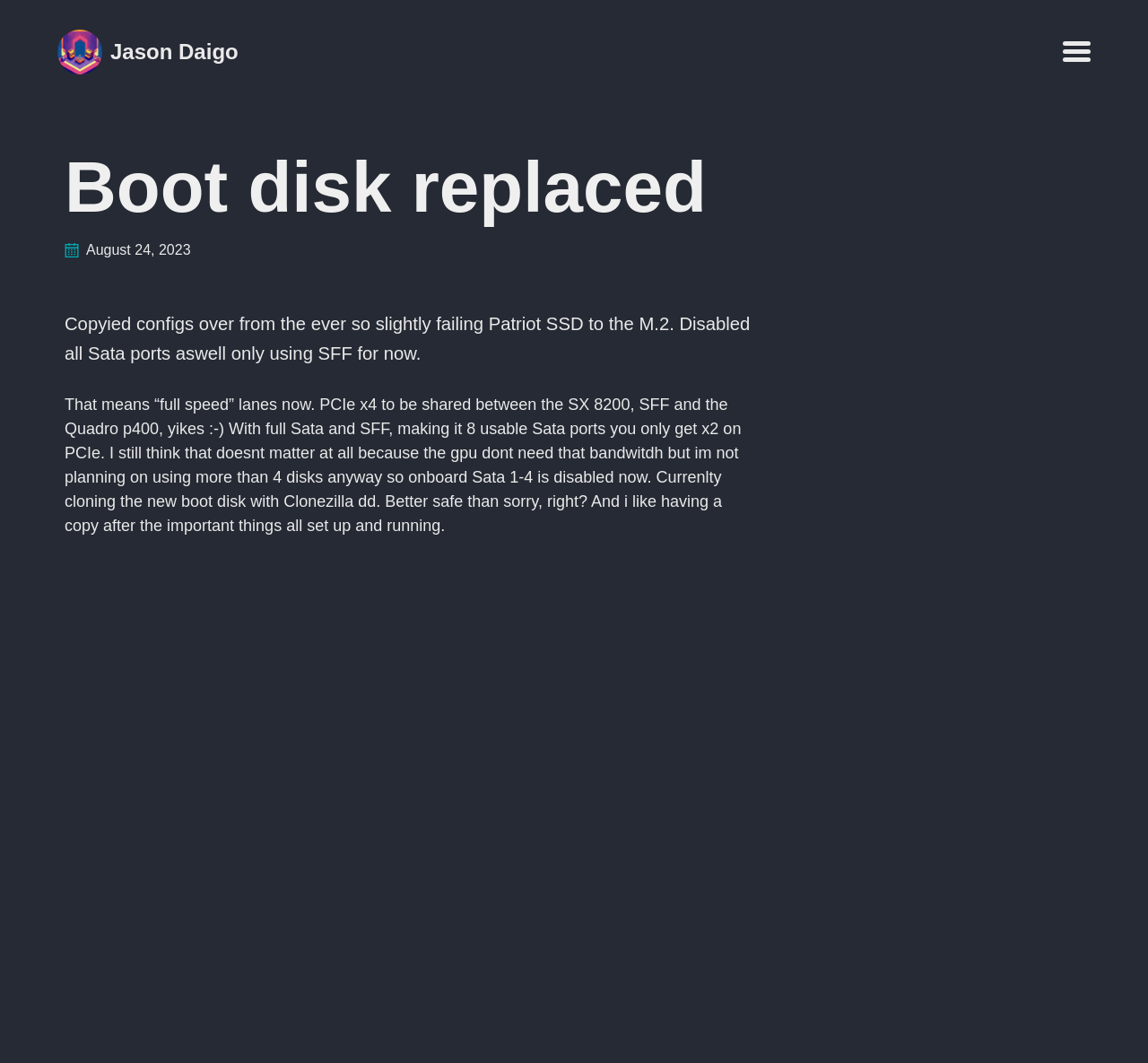How many usable SATA ports are available?
Please respond to the question with as much detail as possible.

I found the number of usable SATA ports by reading the text in the article element which mentions that with full SATA and SFF, there are 8 usable SATA ports, indicating that this is the total number of available ports.